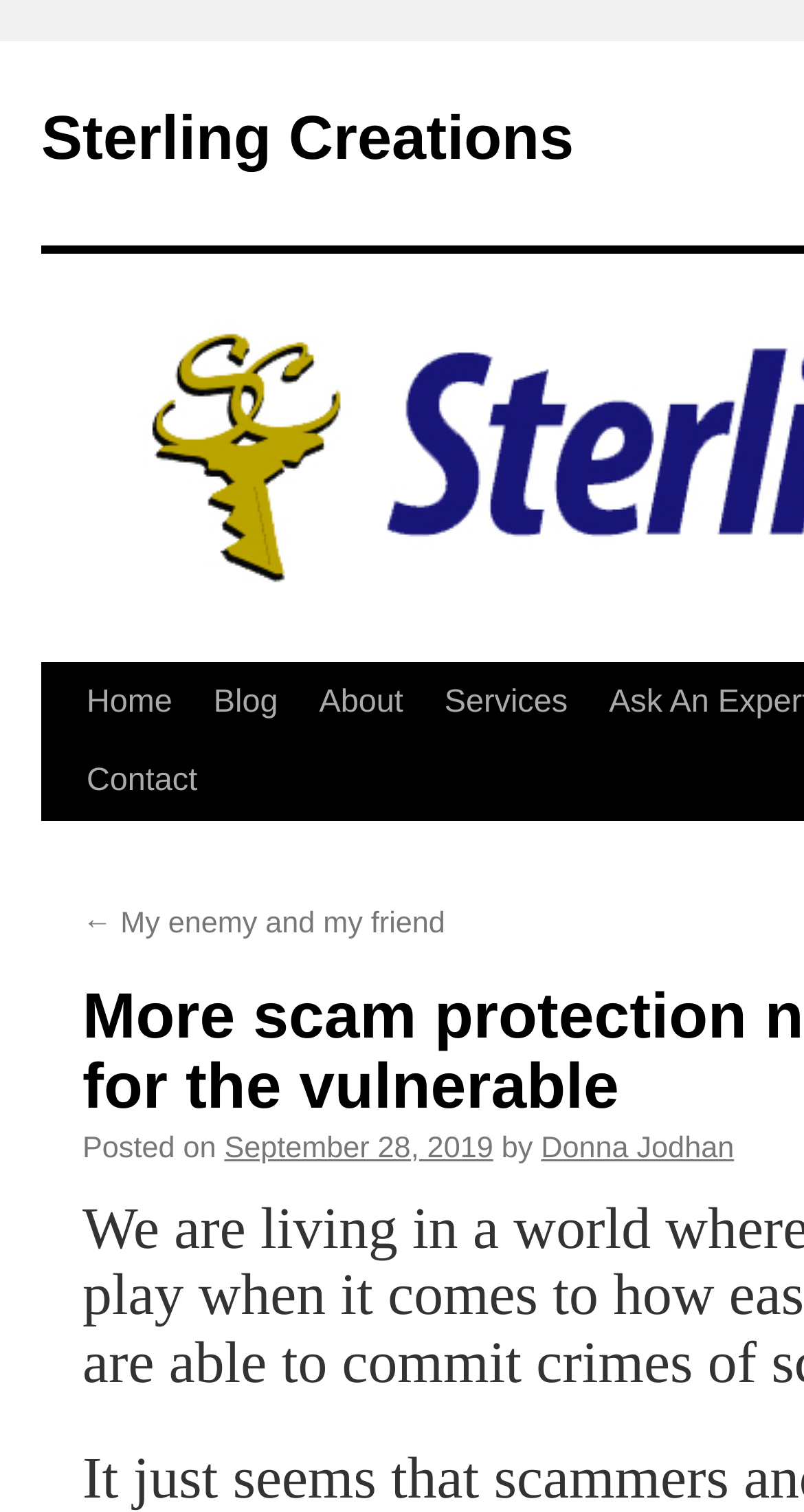Answer with a single word or phrase: 
Who is the author of the latest article?

Donna Jodhan